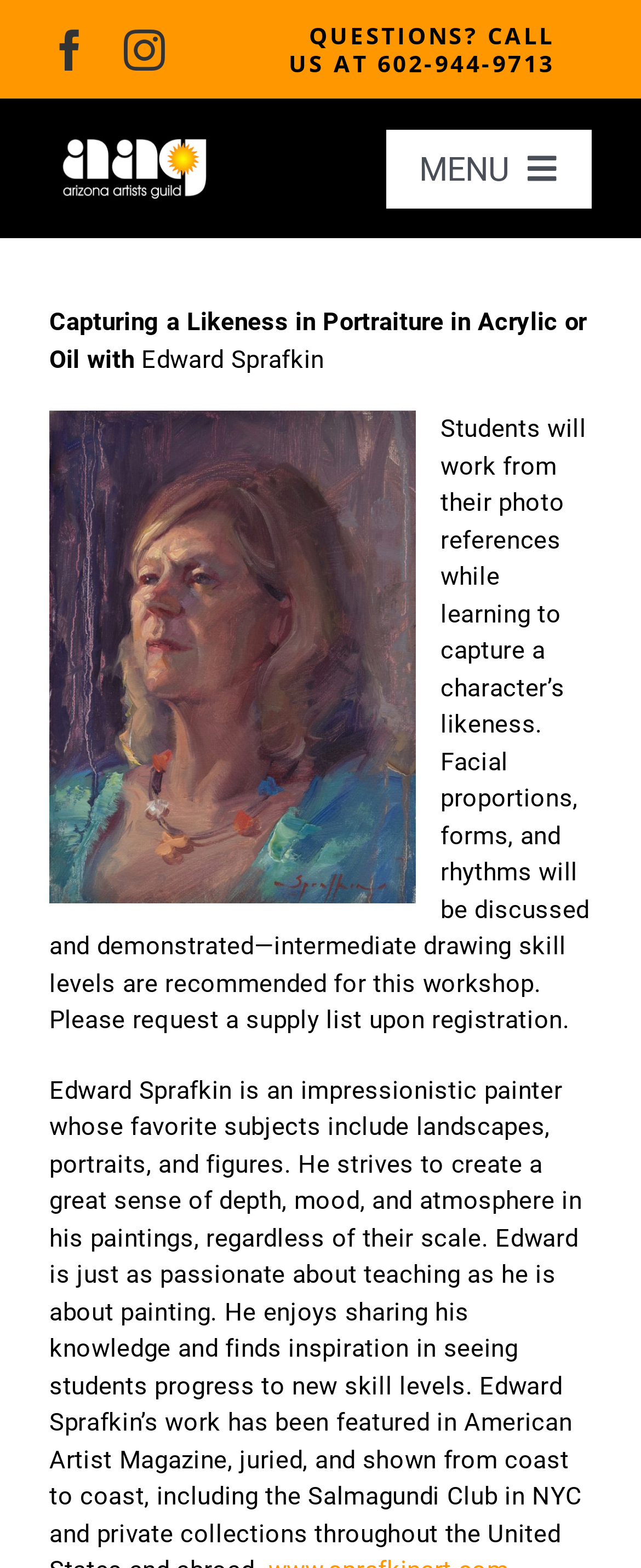Pinpoint the bounding box coordinates of the area that must be clicked to complete this instruction: "Click on the MEDIA PACK link".

None